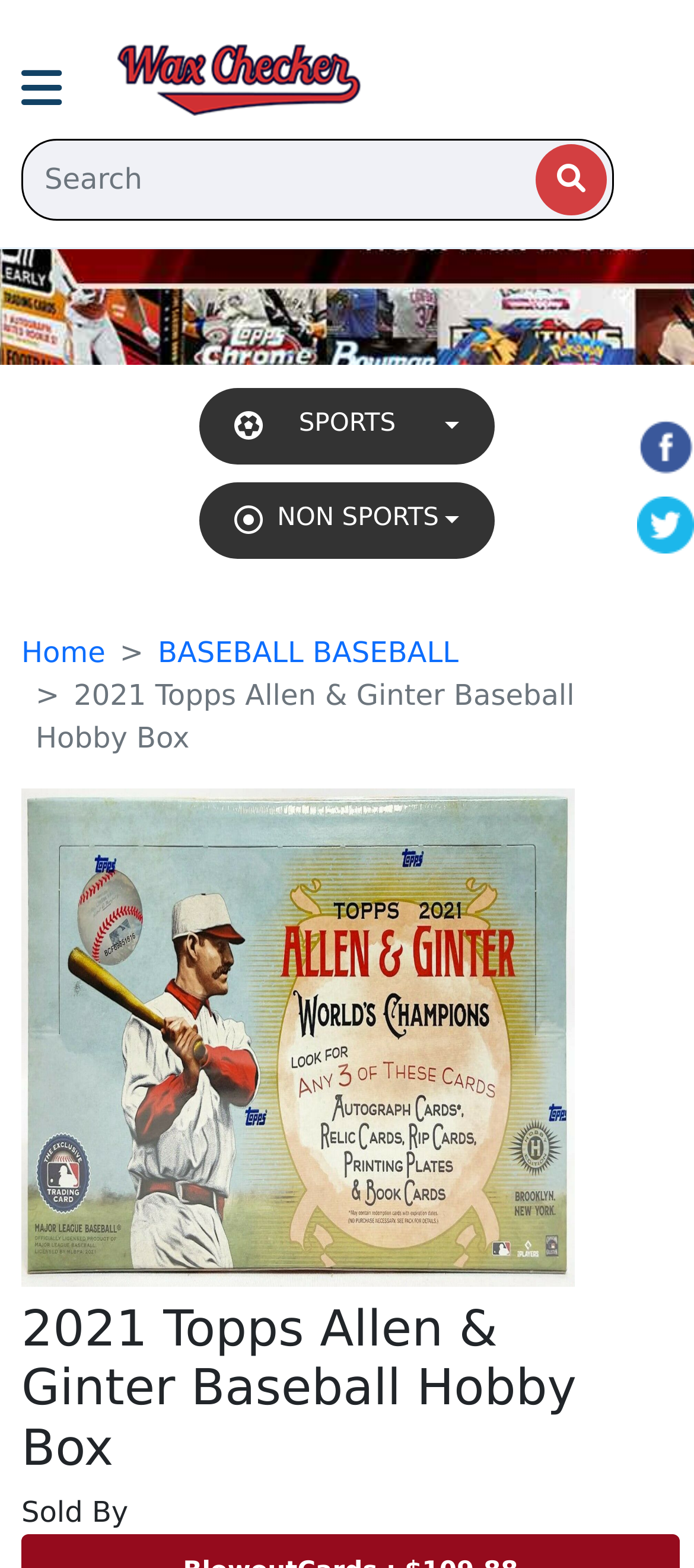Mark the bounding box of the element that matches the following description: "aria-label="Search" name="search" placeholder="Search"".

[0.031, 0.089, 0.885, 0.141]